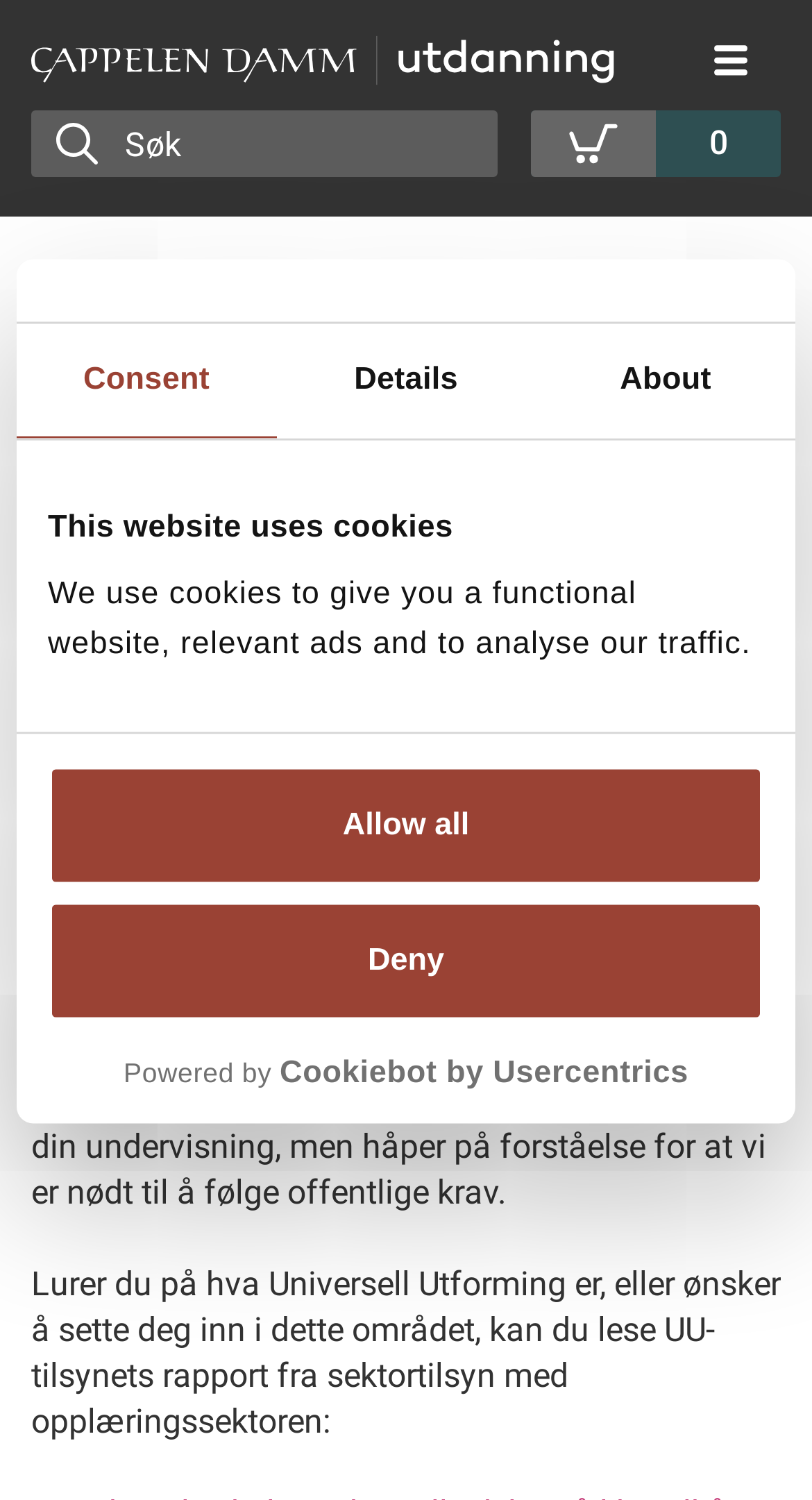Determine the bounding box coordinates for the UI element described. Format the coordinates as (top-left x, top-left y, bottom-right x, bottom-right y) and ensure all values are between 0 and 1. Element description: About

None